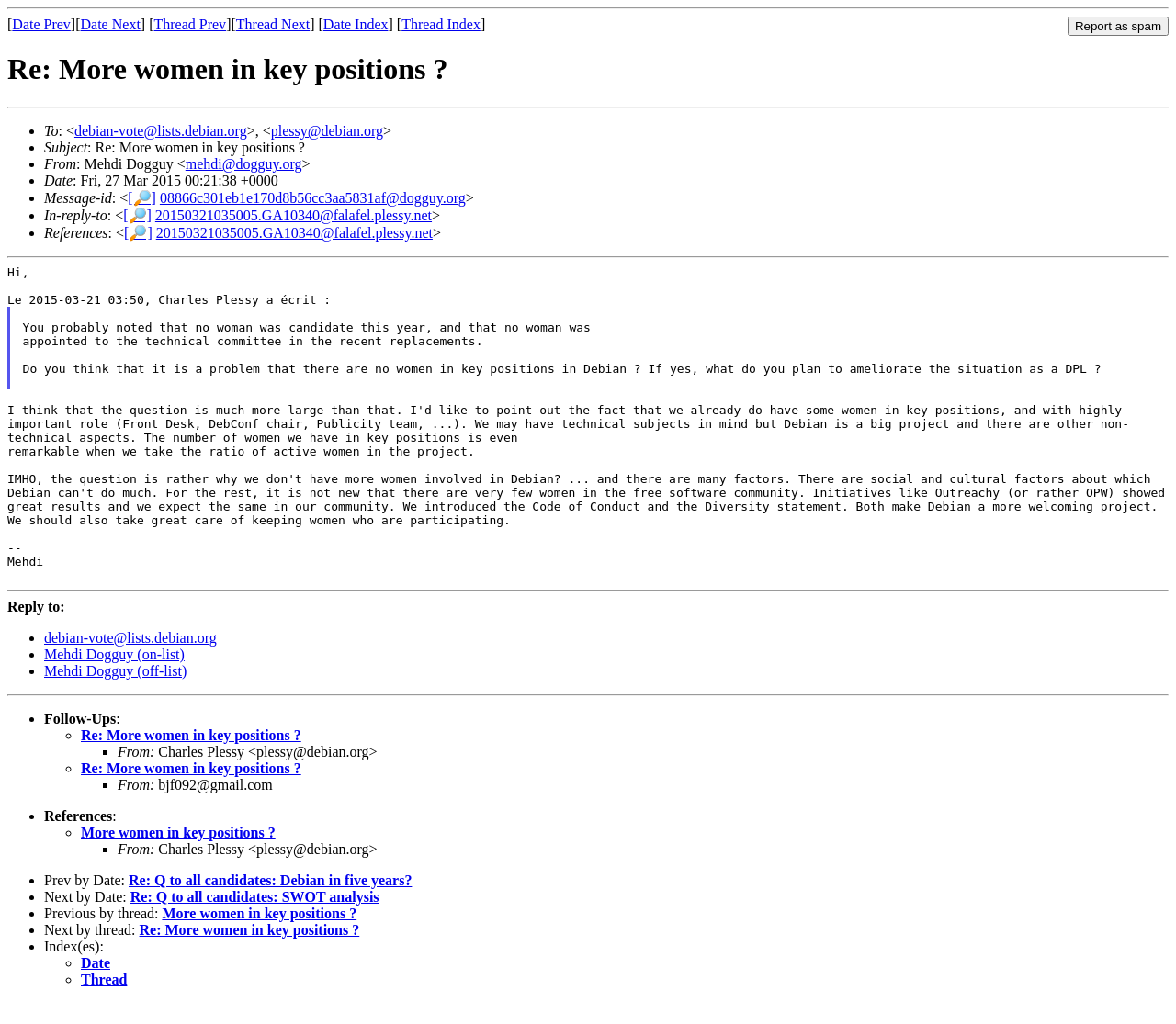Predict the bounding box of the UI element that fits this description: "[🔎]".

[0.105, 0.203, 0.129, 0.218]